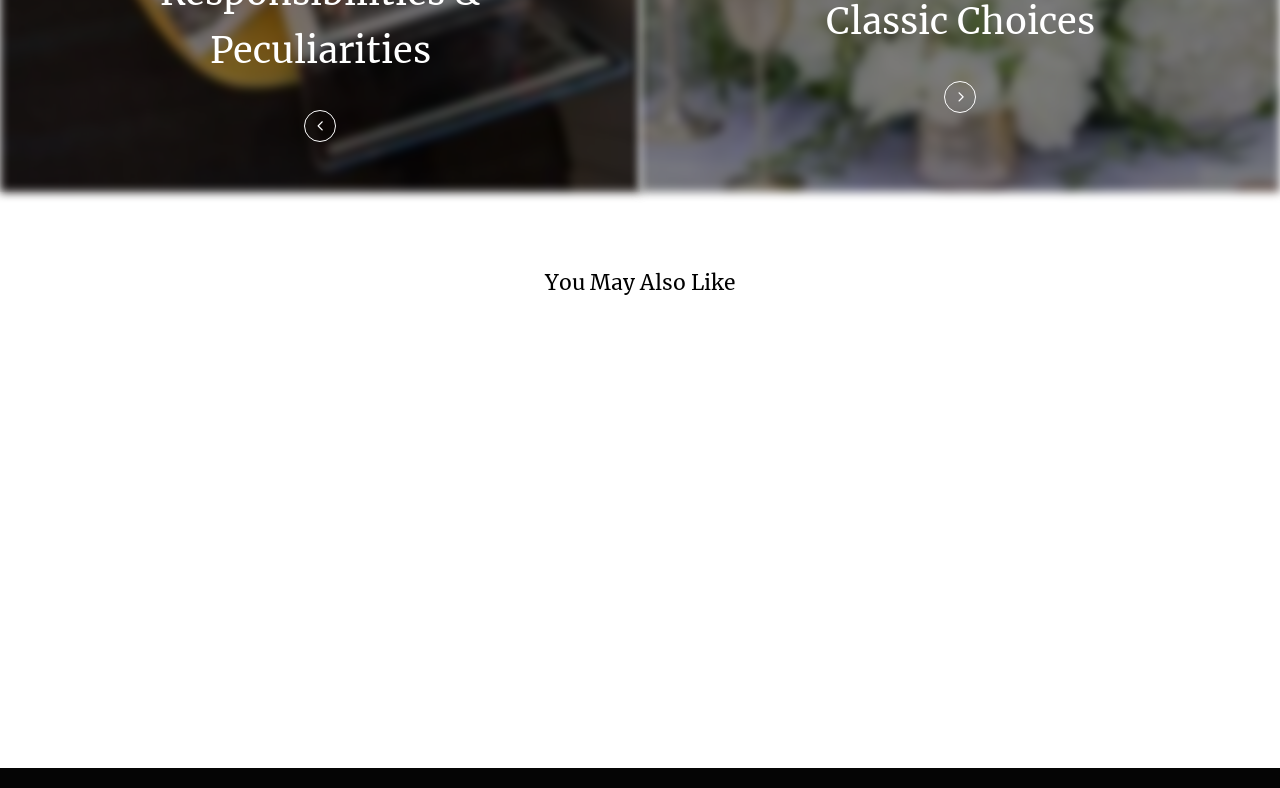Specify the bounding box coordinates of the area to click in order to follow the given instruction: "read the 'Three Common Mistakes People Make That Can Ruin A Personal Injury Case' post."

None